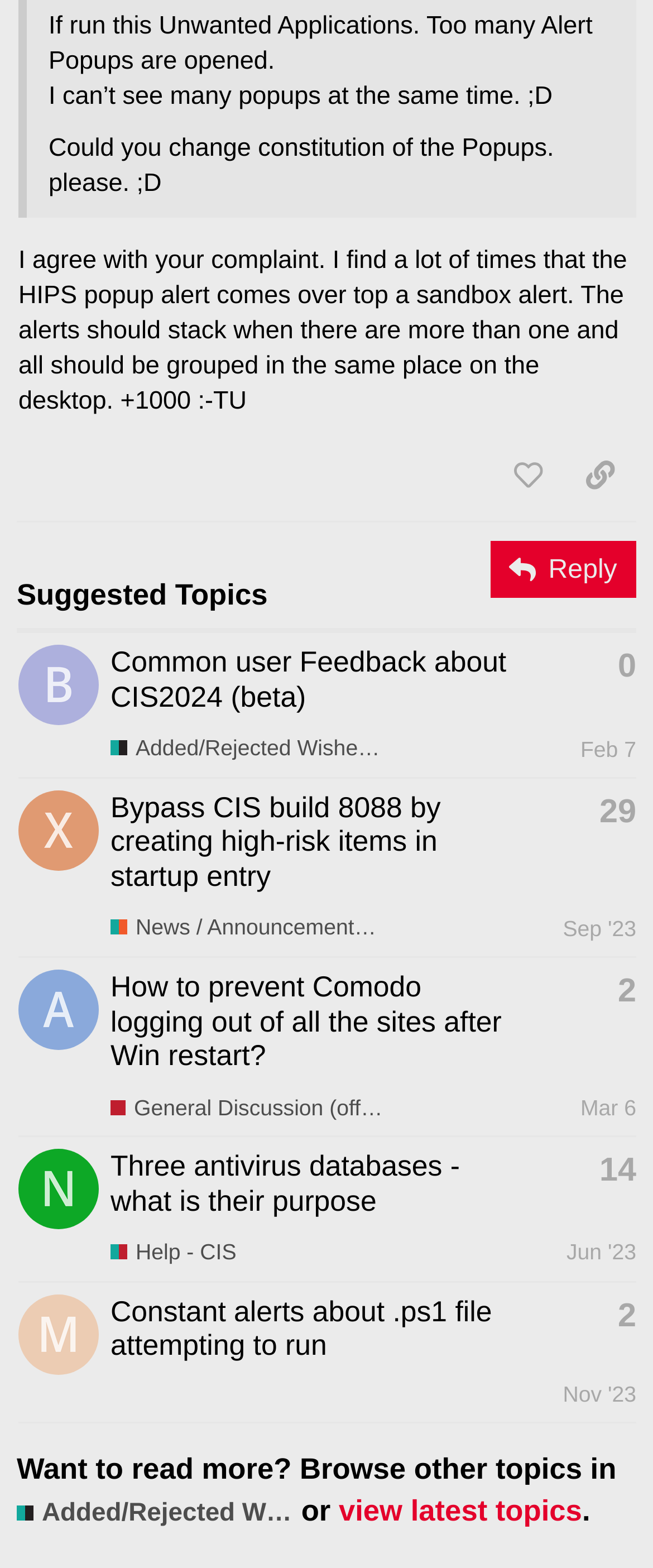Identify the bounding box coordinates for the element you need to click to achieve the following task: "like this post". Provide the bounding box coordinates as four float numbers between 0 and 1, in the form [left, top, right, bottom].

[0.753, 0.283, 0.864, 0.324]